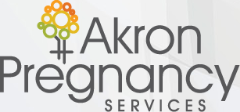What is the bolded word in the logo? Refer to the image and provide a one-word or short phrase answer.

Pregnancy